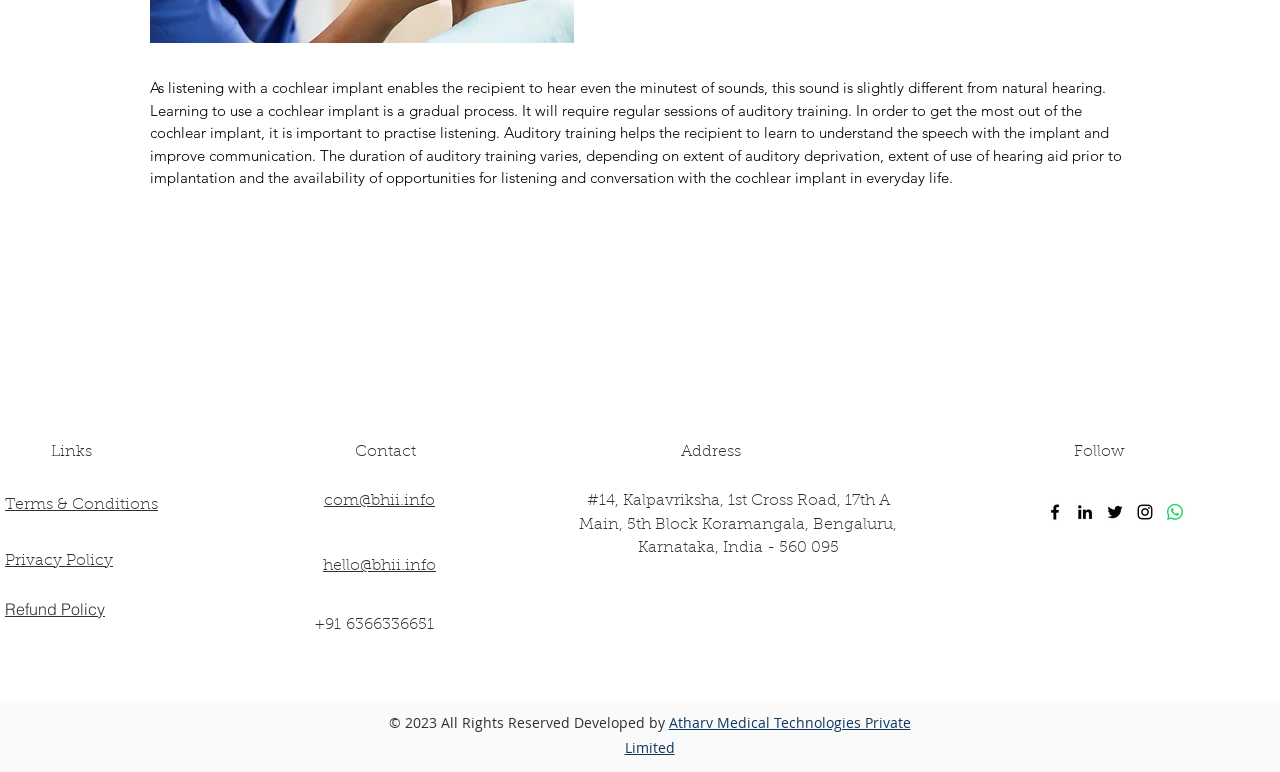Please provide the bounding box coordinates in the format (top-left x, top-left y, bottom-right x, bottom-right y). Remember, all values are floating point numbers between 0 and 1. What is the bounding box coordinate of the region described as: com@bhii.info

[0.253, 0.636, 0.34, 0.659]